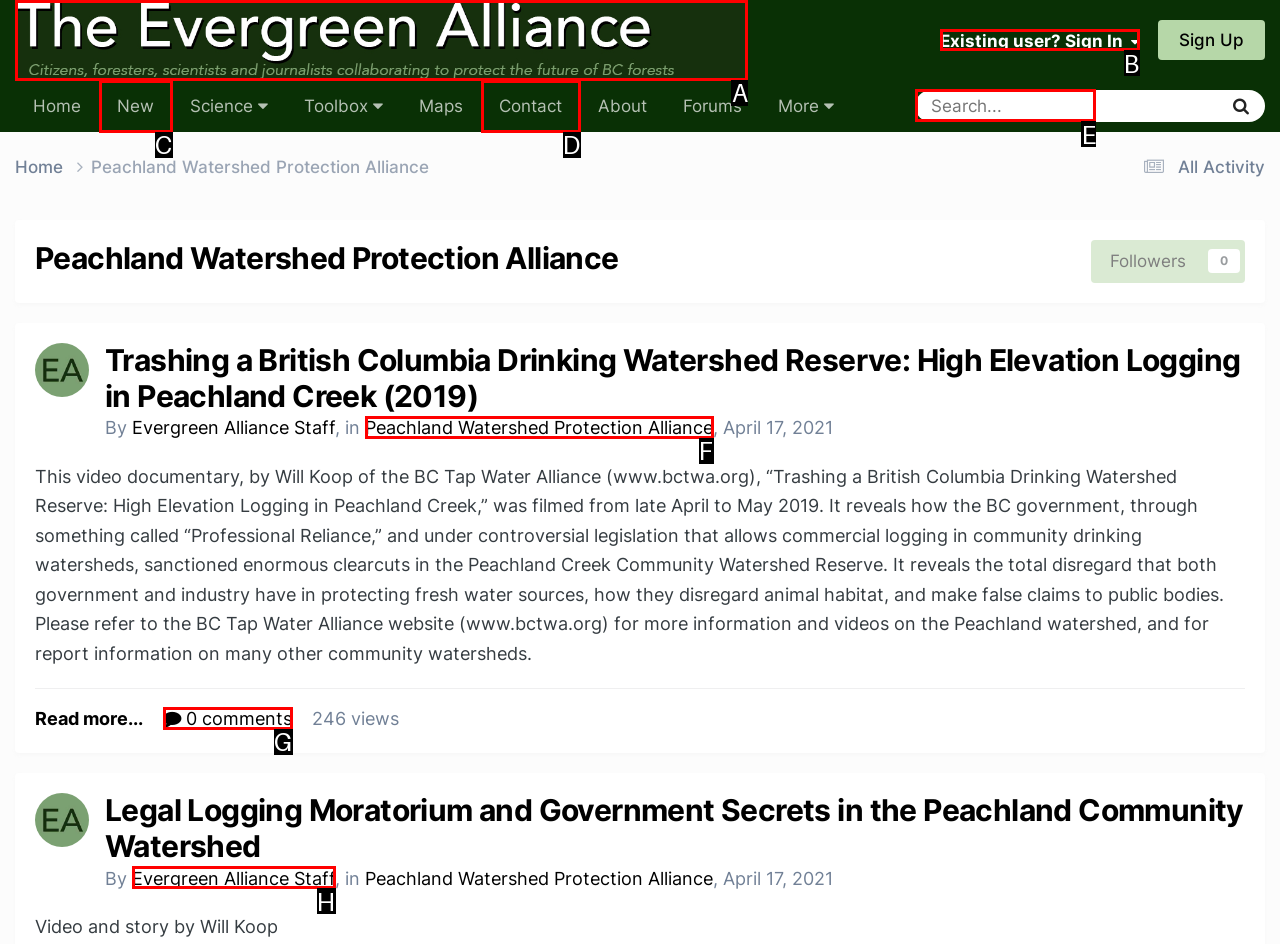Choose the letter of the option that needs to be clicked to perform the task: Search for something. Answer with the letter.

E